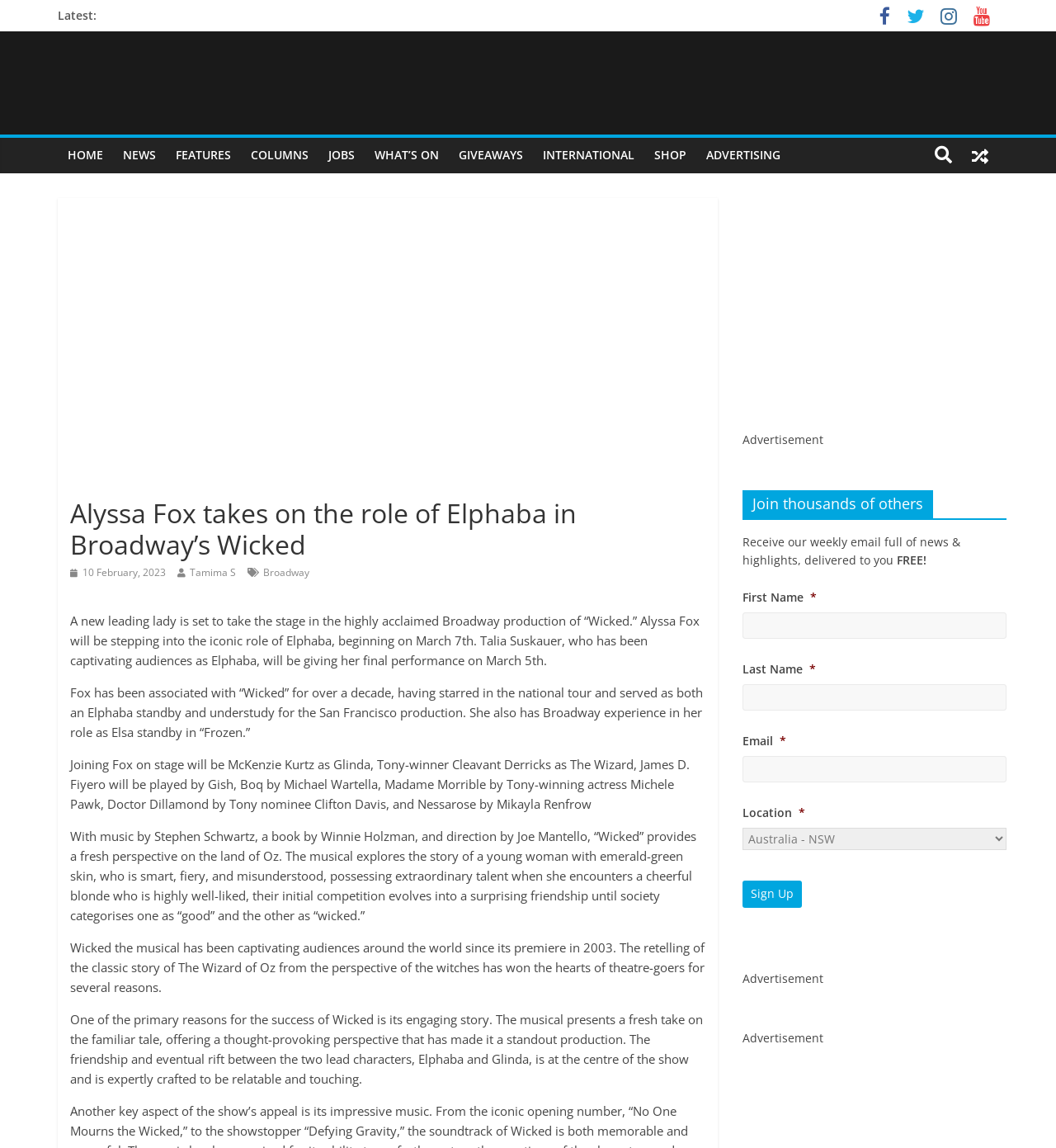Show the bounding box coordinates for the element that needs to be clicked to execute the following instruction: "Click on the Sign Up button". Provide the coordinates in the form of four float numbers between 0 and 1, i.e., [left, top, right, bottom].

[0.703, 0.767, 0.759, 0.791]